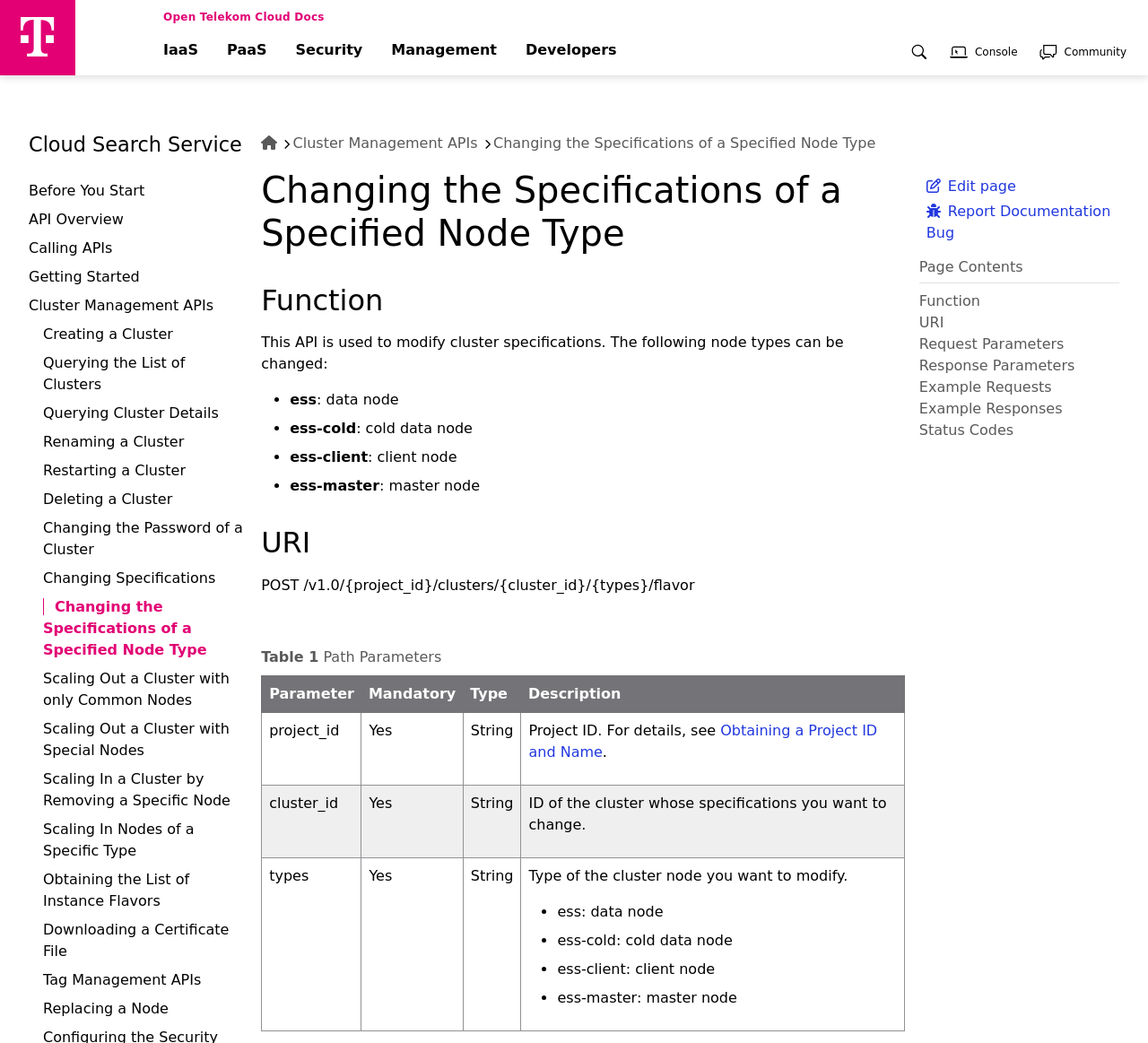Locate the bounding box coordinates of the area where you should click to accomplish the instruction: "Click the 'Cloud Search Service' link".

[0.025, 0.127, 0.215, 0.166]